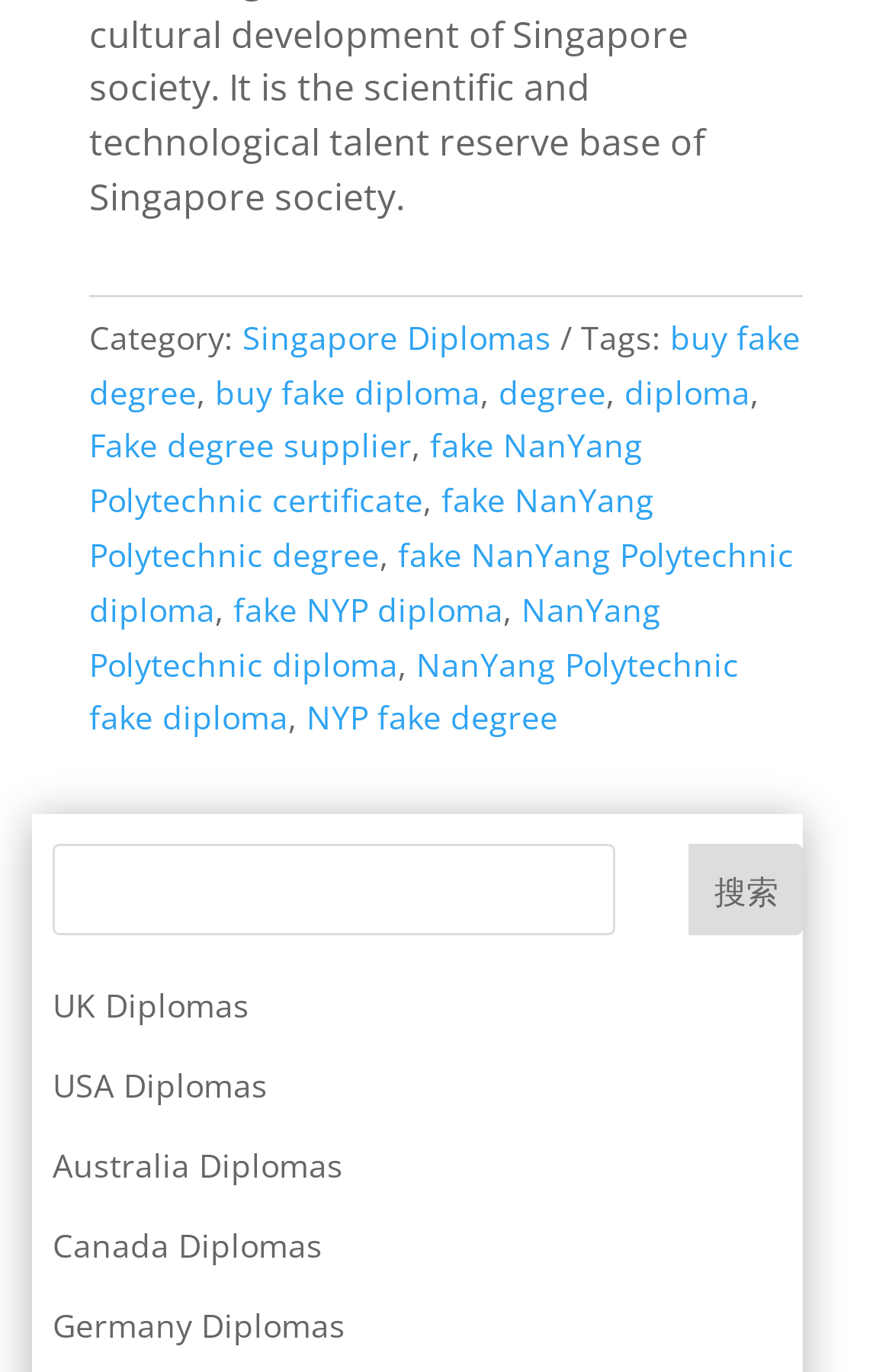Identify the bounding box coordinates of the area you need to click to perform the following instruction: "Click on buy fake degree".

[0.1, 0.23, 0.897, 0.301]